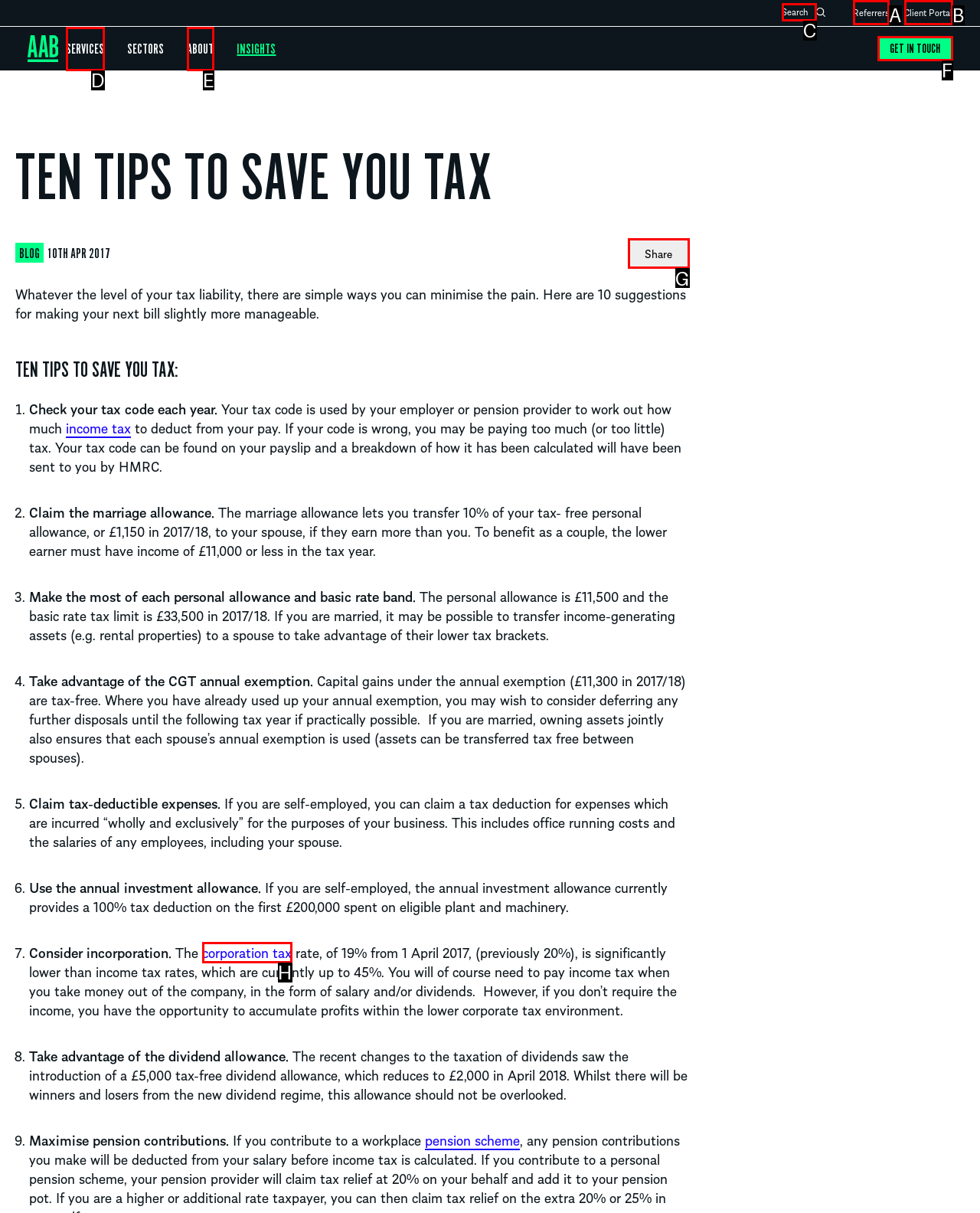Determine the HTML element that aligns with the description: parent_node: Open search name="_sf_s" placeholder="Search"
Answer by stating the letter of the appropriate option from the available choices.

C